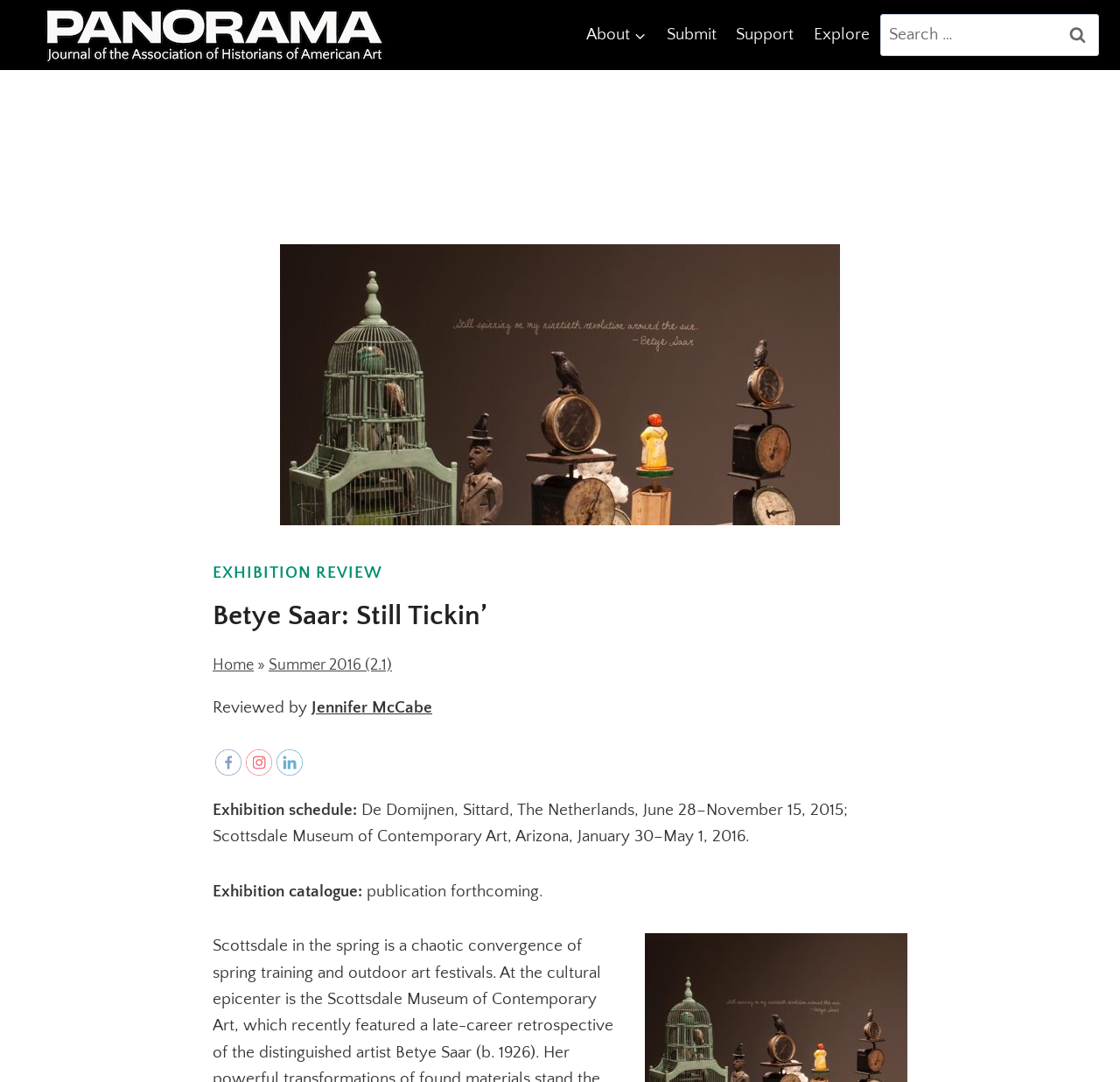Respond to the following question using a concise word or phrase: 
What is the exhibition schedule for?

Betye Saar's exhibition